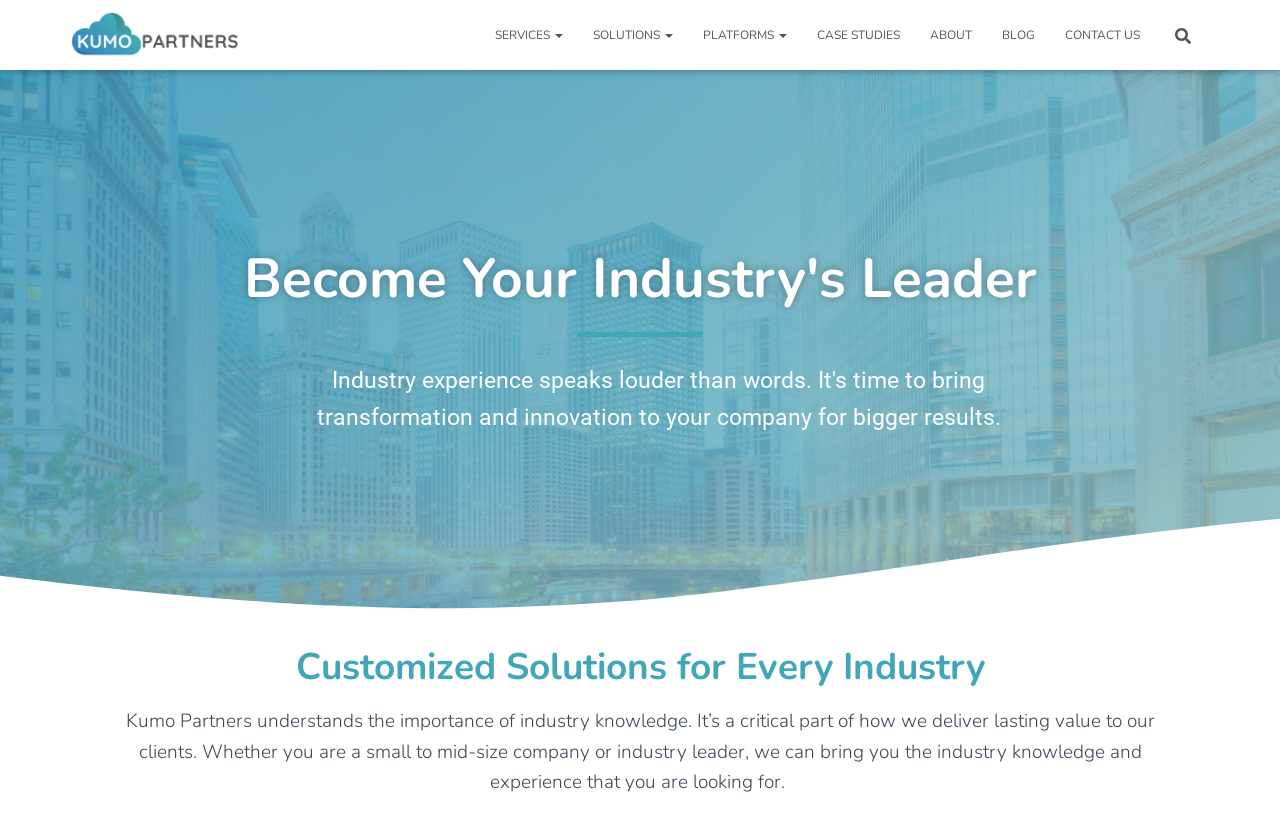What is the company name?
Give a single word or phrase answer based on the content of the image.

Kumo Partners